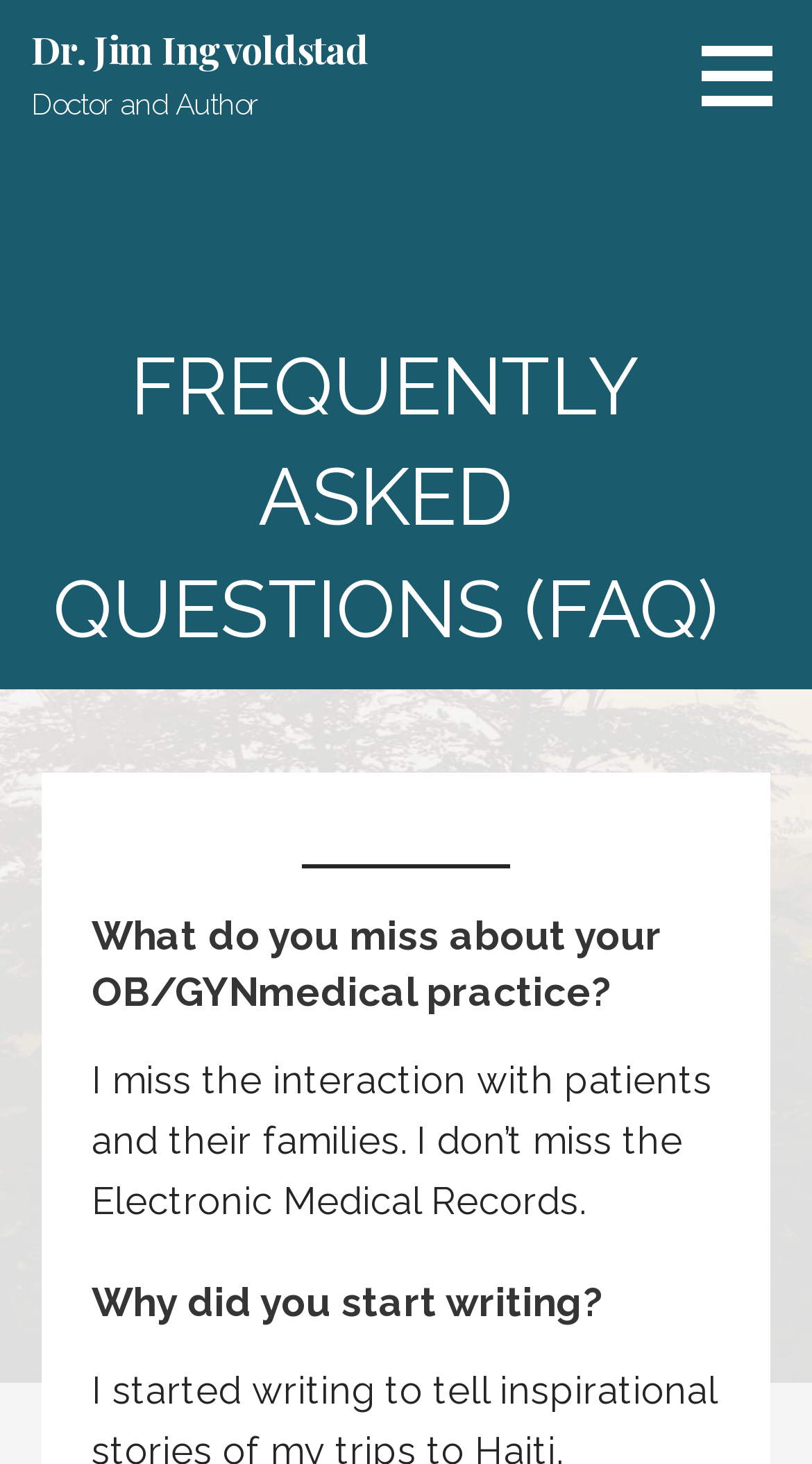Identify the bounding box for the given UI element using the description provided. Coordinates should be in the format (top-left x, top-left y, bottom-right x, bottom-right y) and must be between 0 and 1. Here is the description: Dr. Jim Ingvoldstad

[0.038, 0.017, 0.454, 0.051]